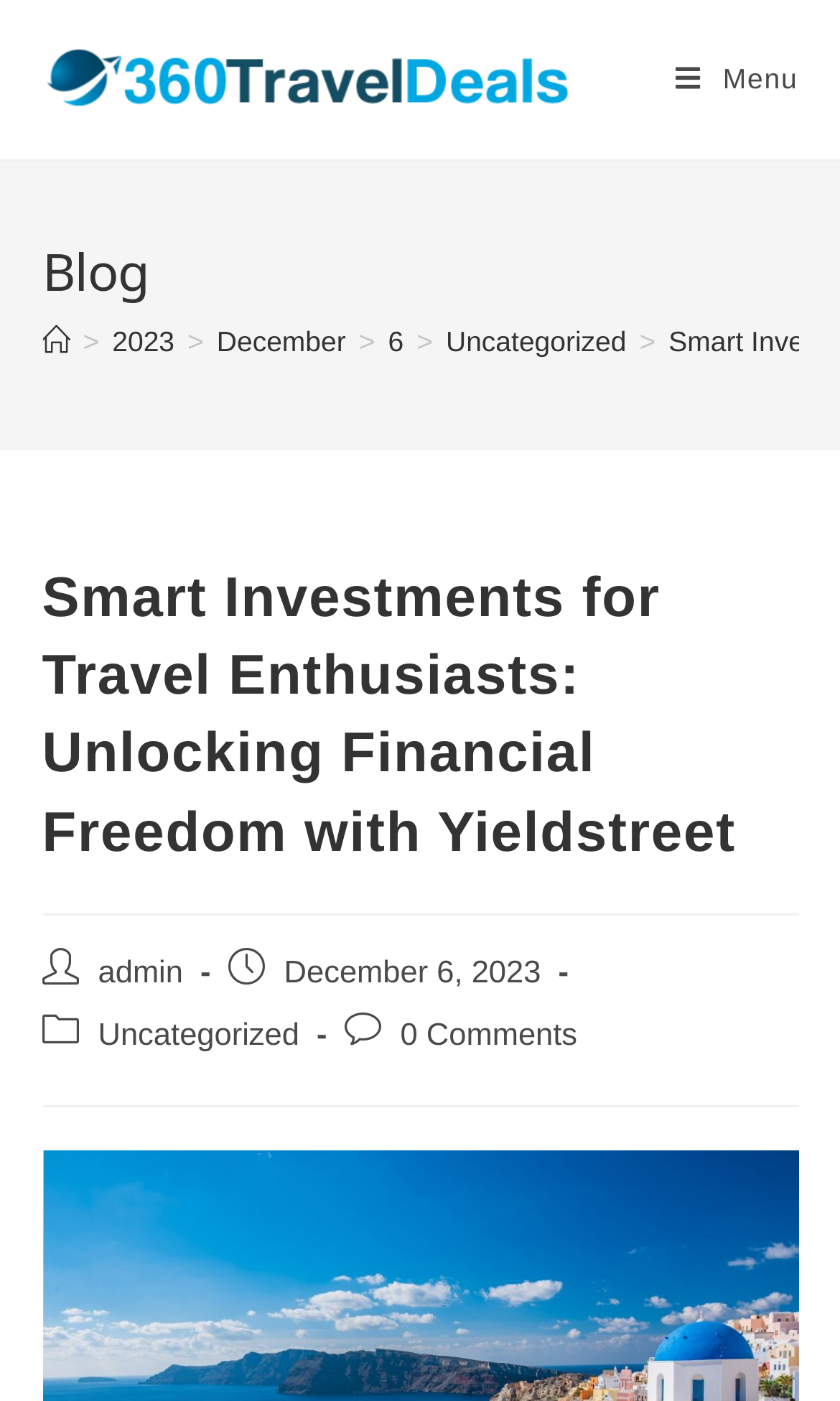Select the bounding box coordinates of the element I need to click to carry out the following instruction: "View the home page".

[0.05, 0.232, 0.083, 0.255]